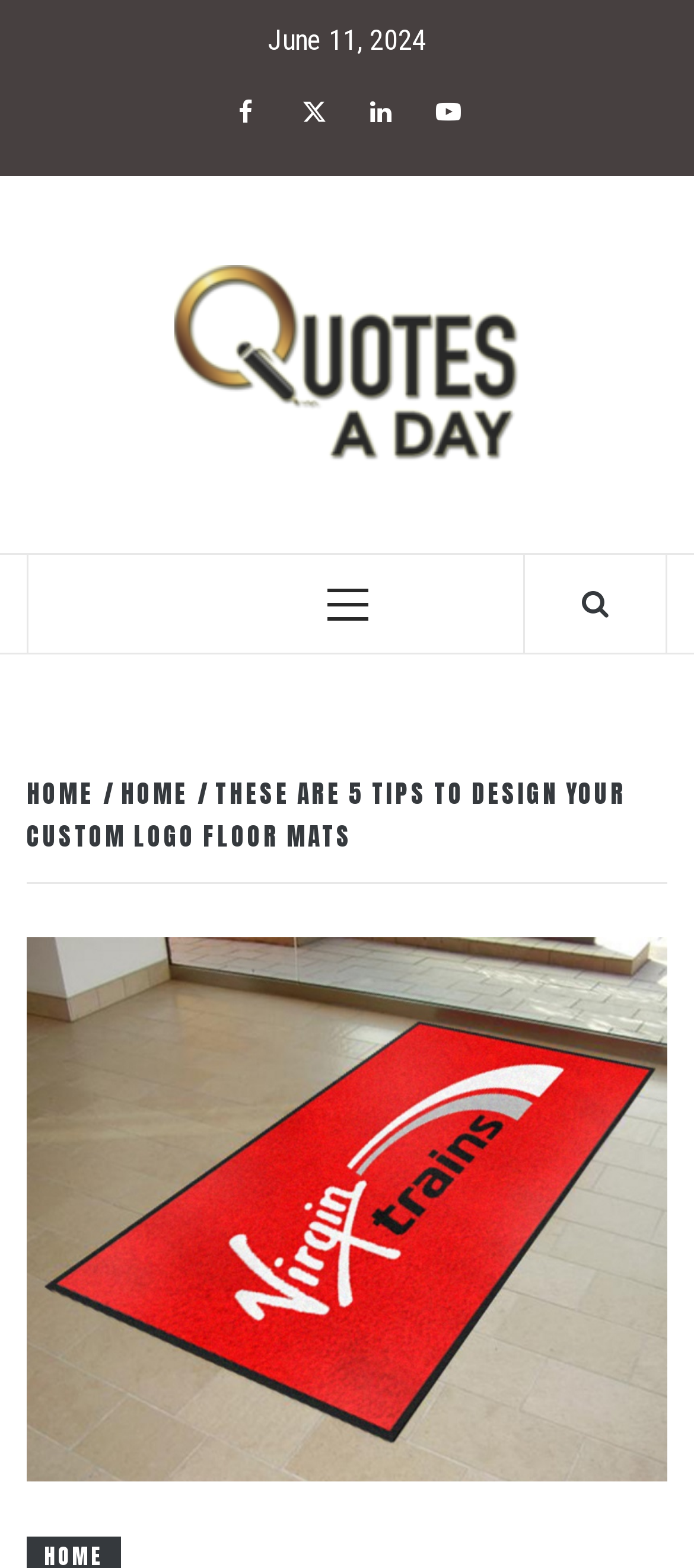What is the category of the blog post?
Provide a short answer using one word or a brief phrase based on the image.

NEWS & GENERAL BLOG